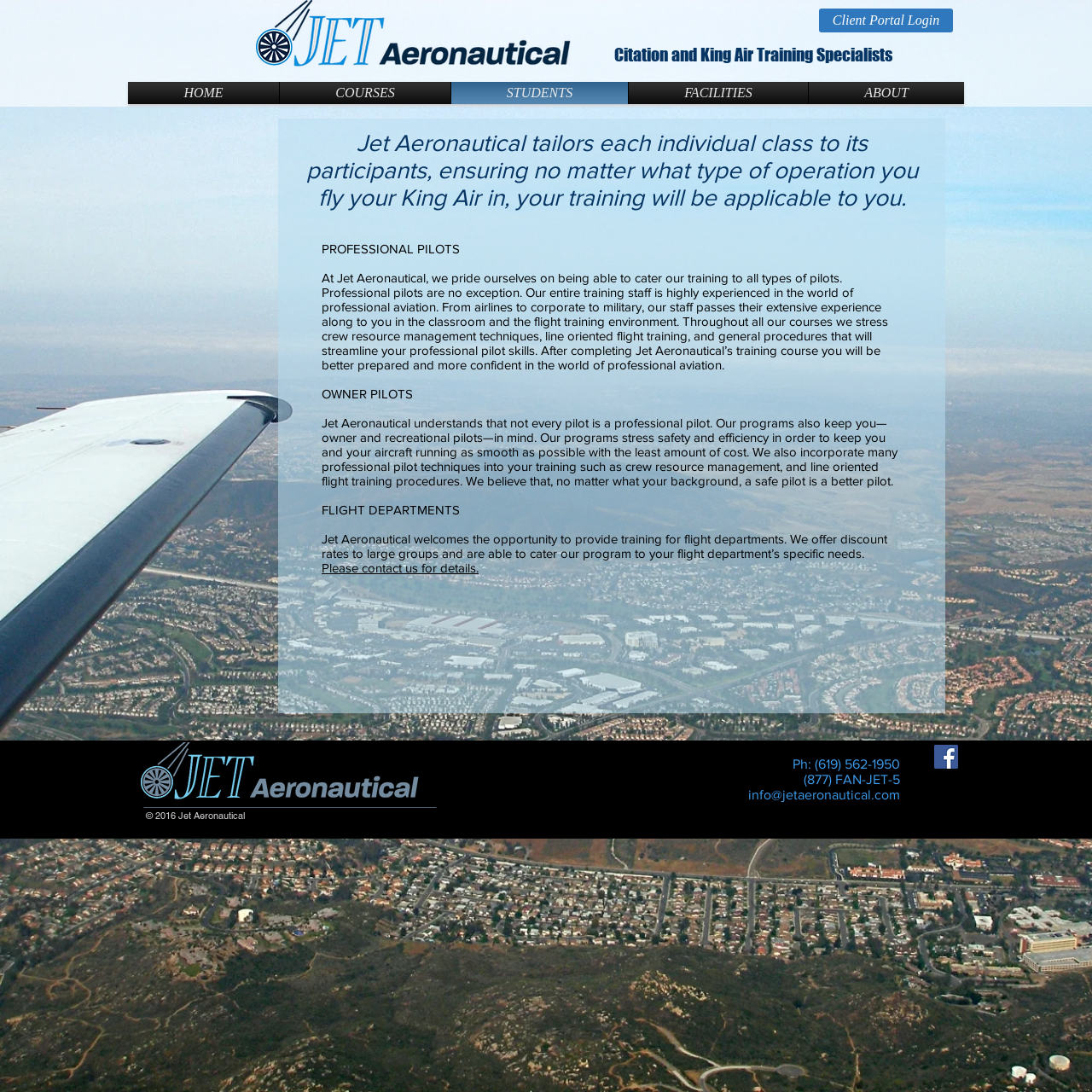Answer succinctly with a single word or phrase:
What is the logo image filename?

JA logo 1.png